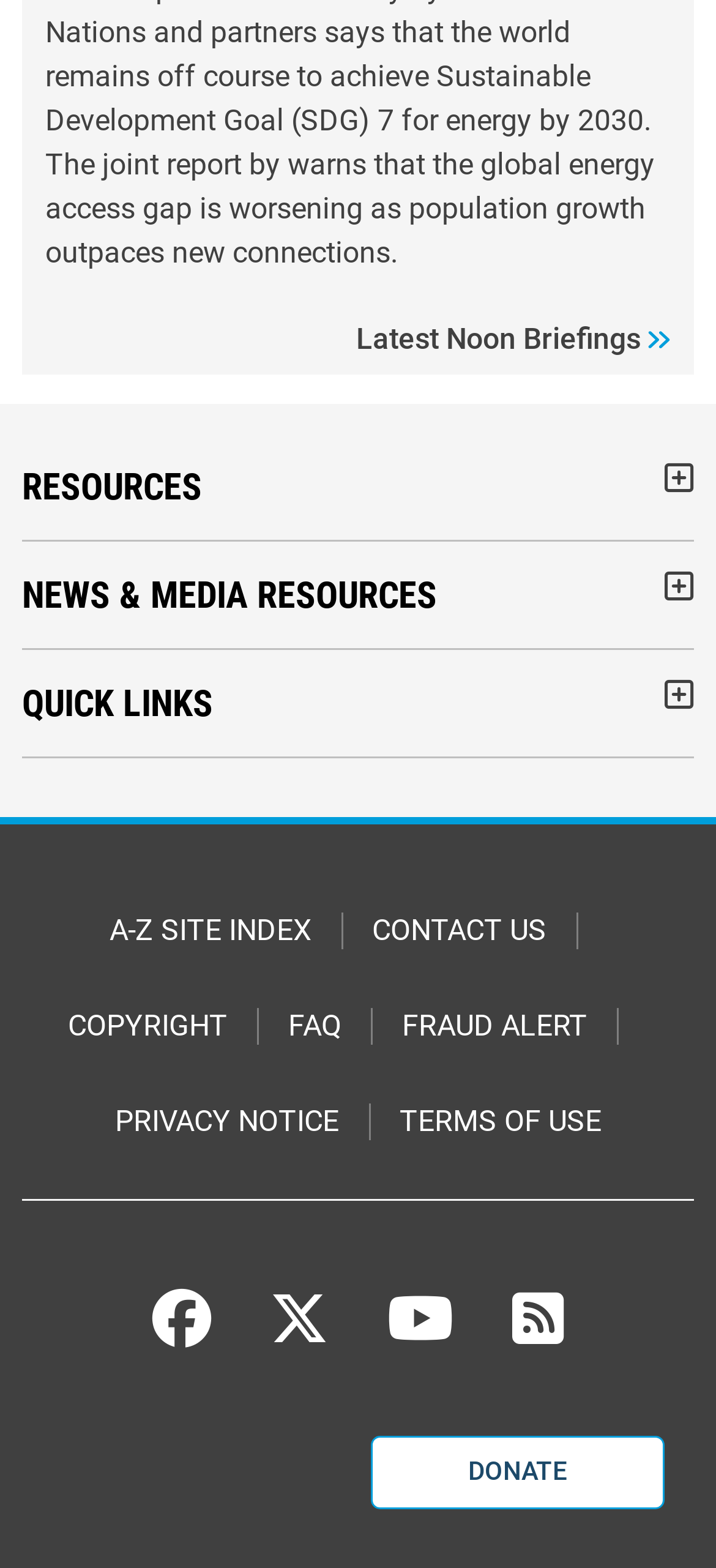What is the purpose of the separator?
Please provide a single word or phrase as your answer based on the screenshot.

To separate sections